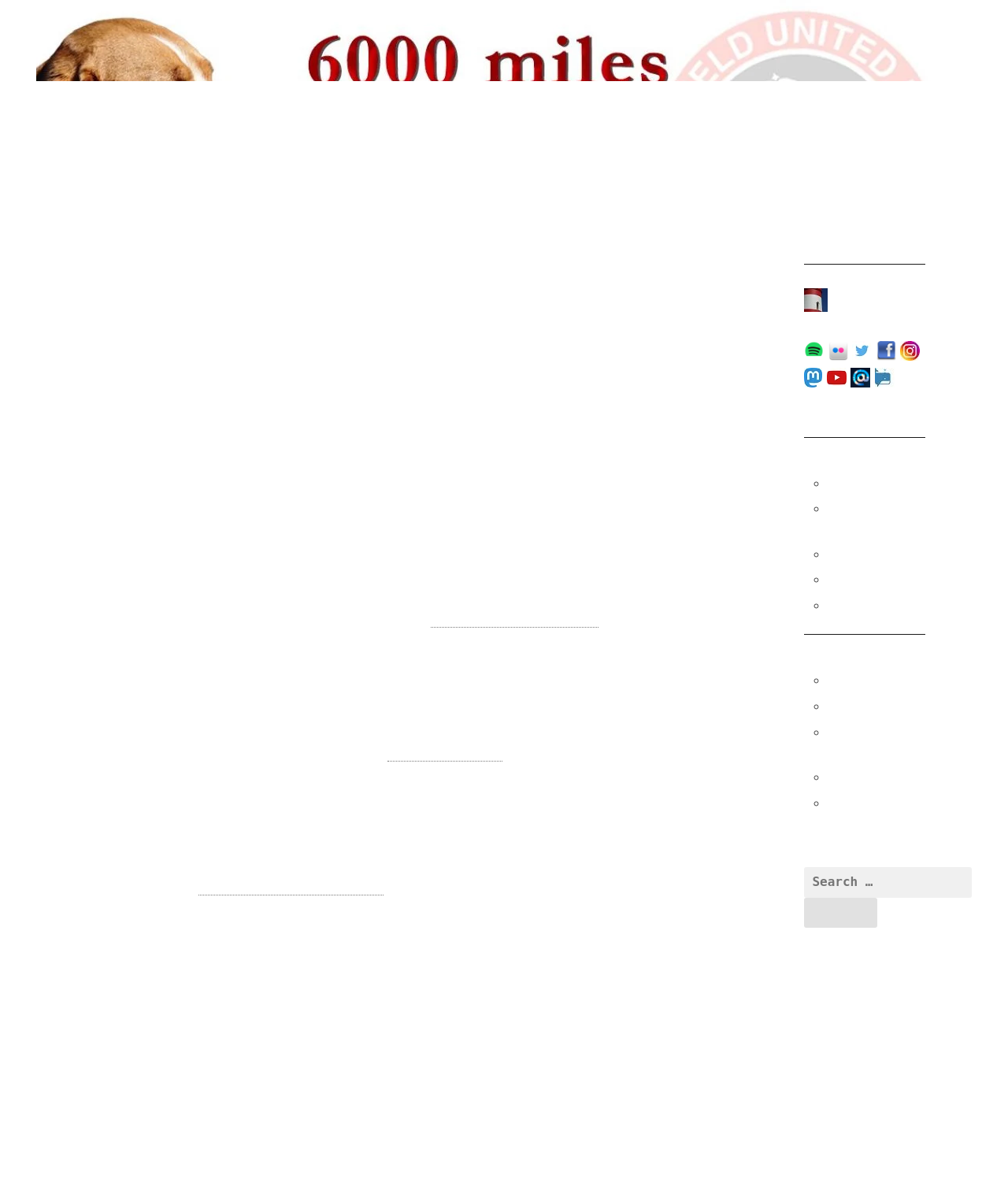Give a one-word or short phrase answer to the question: 
What is the total time in the air for the flight?

18½ hours